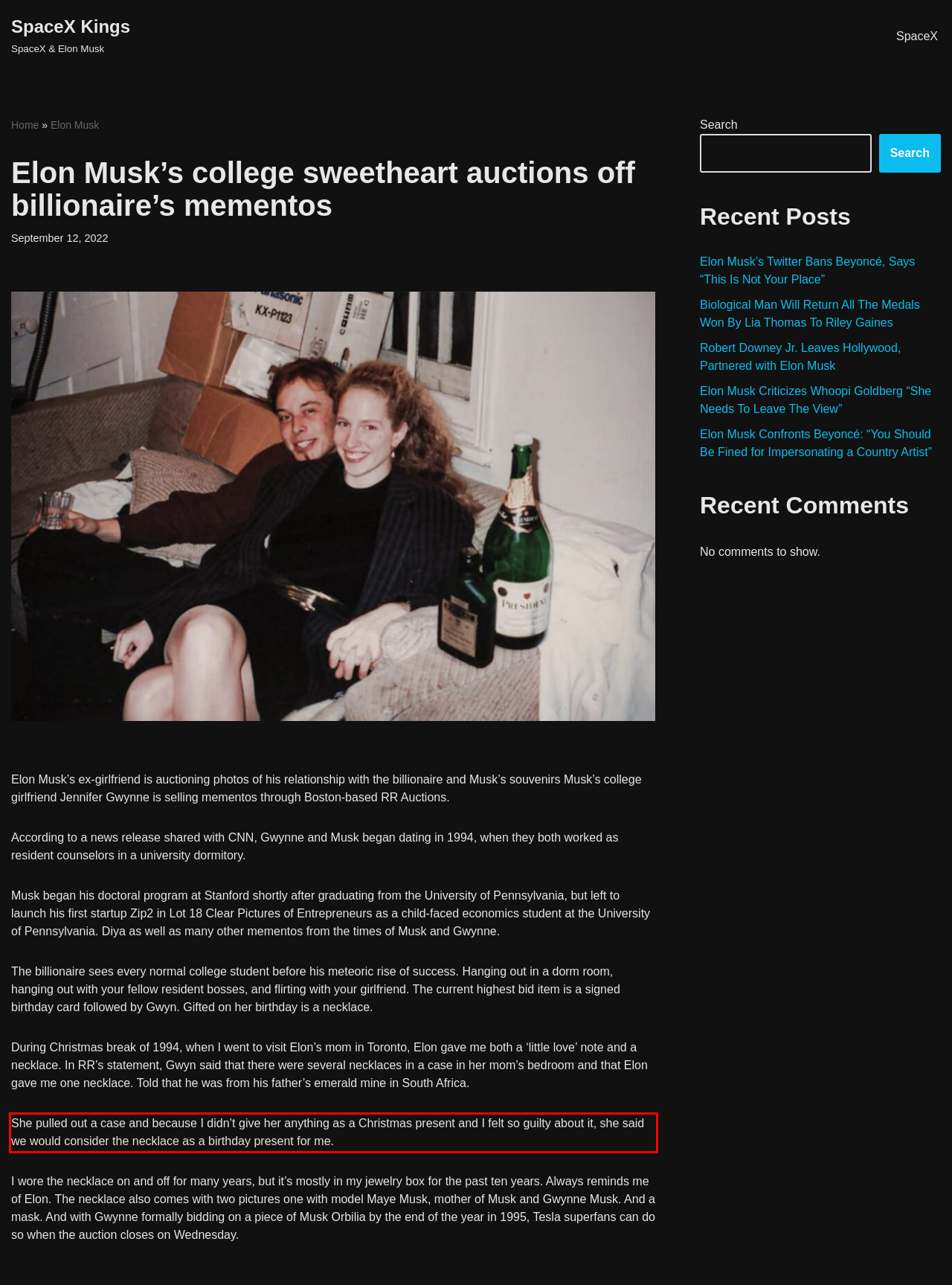Please examine the webpage screenshot containing a red bounding box and use OCR to recognize and output the text inside the red bounding box.

She pulled out a case and because I didn’t give her anything as a Christmas present and I felt so guilty about it, she said we would consider the necklace as a birthday present for me.